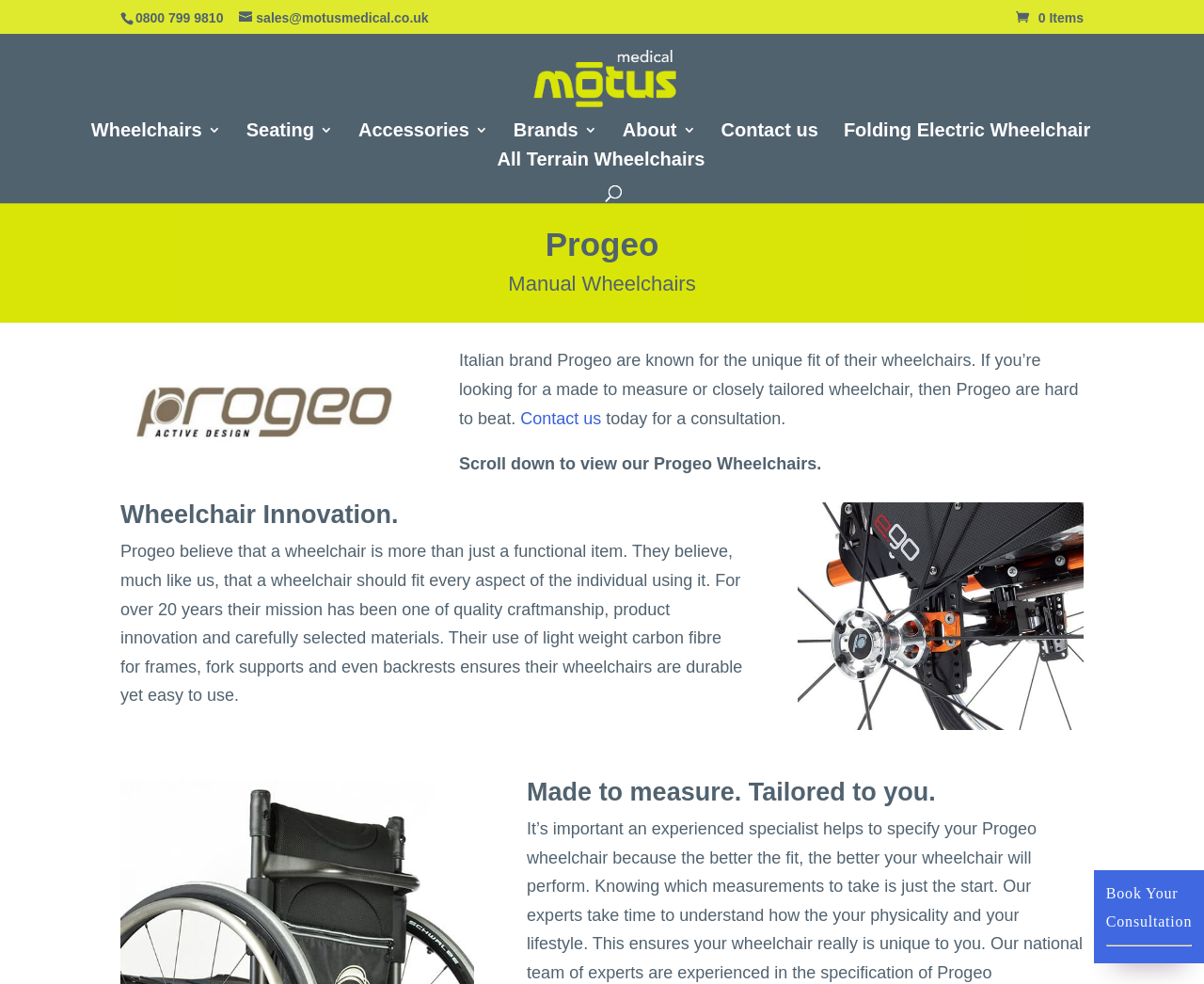Kindly respond to the following question with a single word or a brief phrase: 
What is the purpose of Progeo wheelchairs?

To fit every aspect of the individual using it